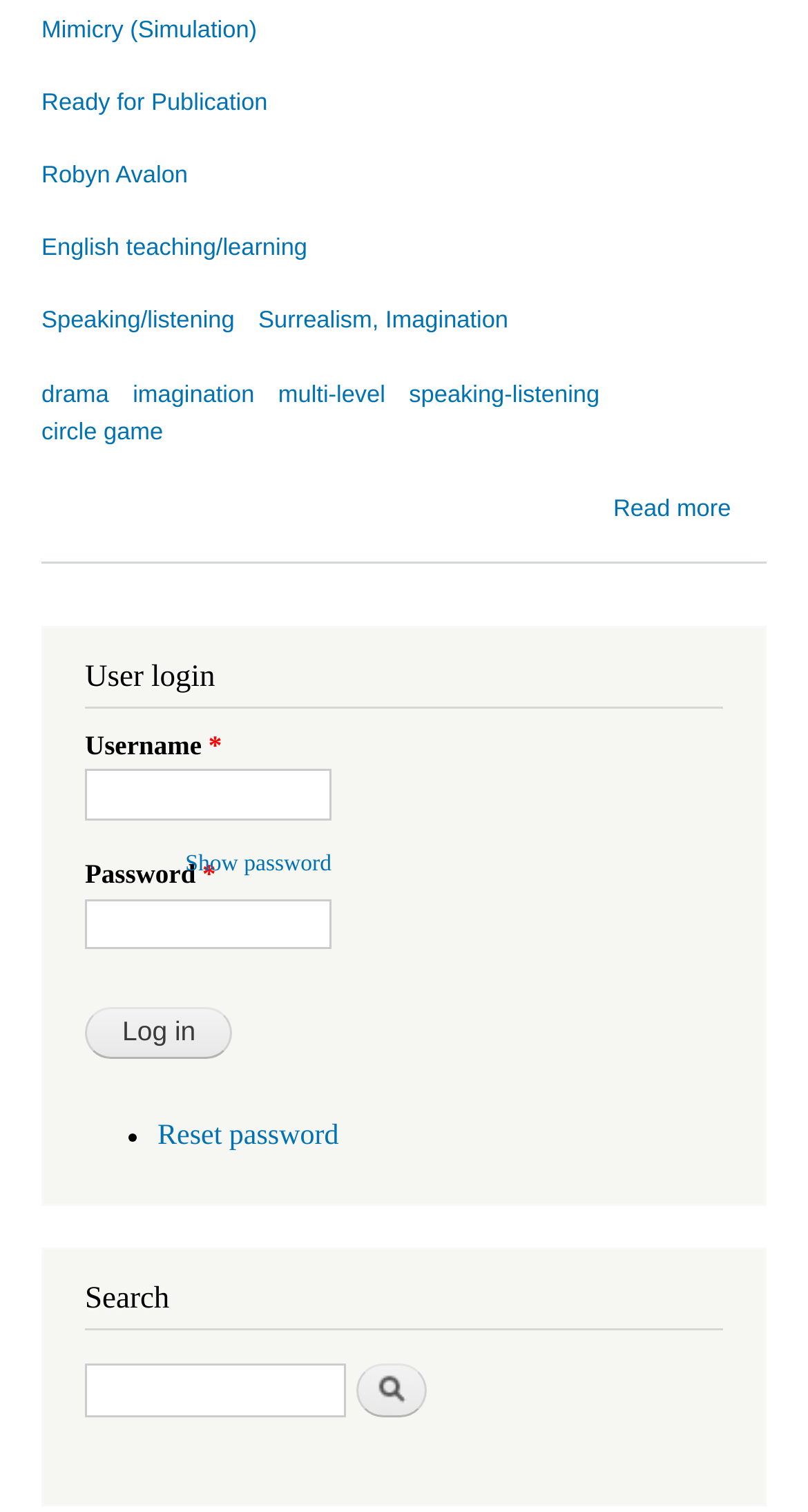What is the search function for?
Examine the webpage screenshot and provide an in-depth answer to the question.

The search function is located at the bottom of the webpage and is used to search for specific content within the website. It consists of a searchbox and a 'Search' button.